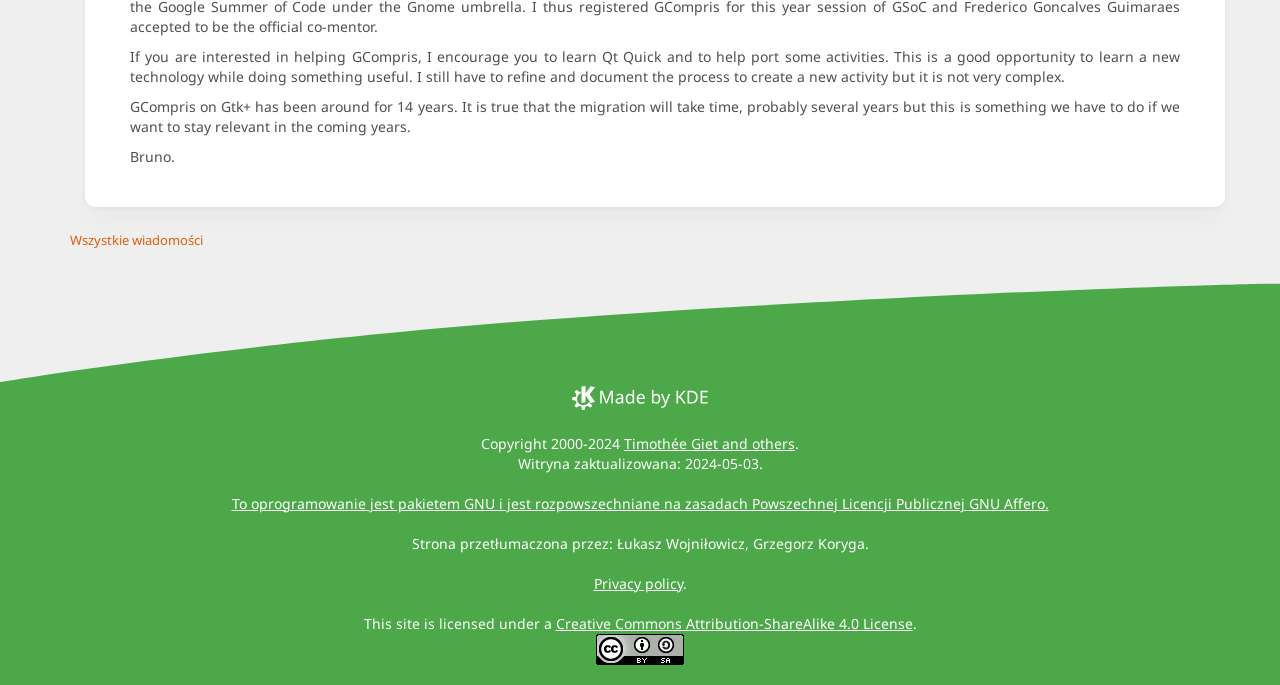Bounding box coordinates are specified in the format (top-left x, top-left y, bottom-right x, bottom-right y). All values are floating point numbers bounded between 0 and 1. Please provide the bounding box coordinate of the region this sentence describes: Creative Commons Attribution-ShareAlike 4.0 License

[0.434, 0.896, 0.713, 0.923]